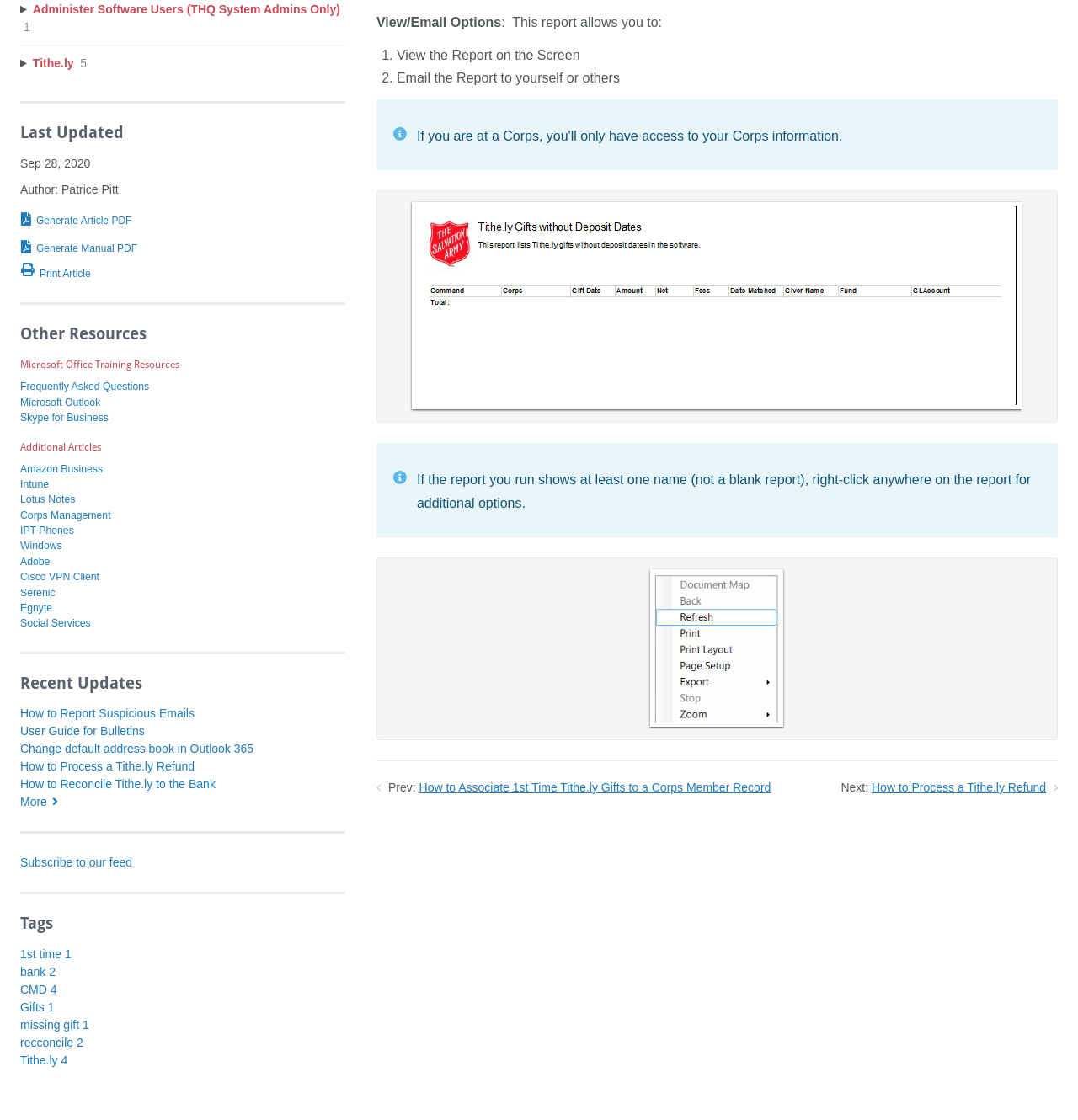Please analyze the image and provide a thorough answer to the question:
What is the author of the article?

I found the author of the article by looking at the 'Author' section, which is located at the top left corner of the webpage. The author is specified as 'Patrice Pitt'.